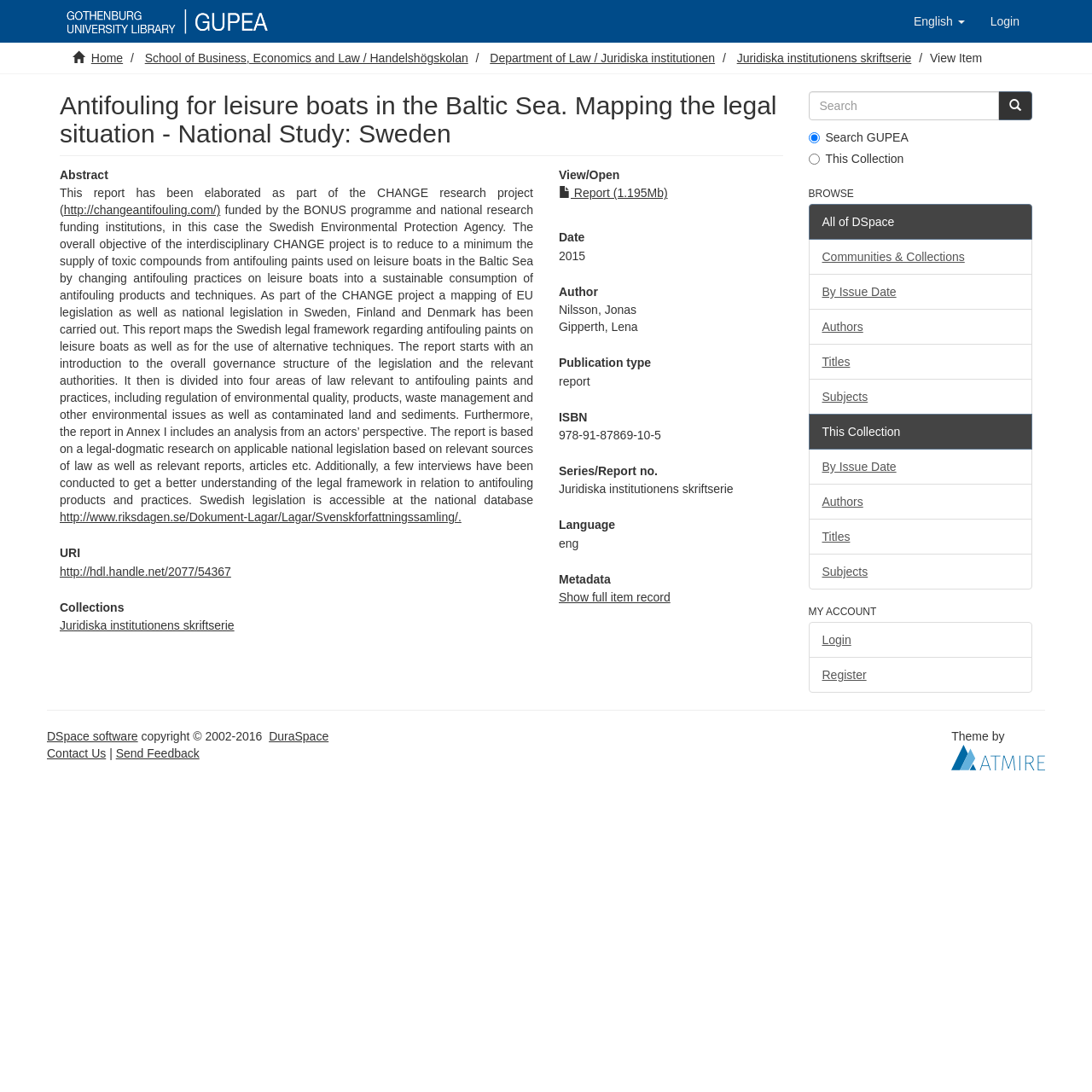Determine the bounding box coordinates of the clickable area required to perform the following instruction: "Login to the system". The coordinates should be represented as four float numbers between 0 and 1: [left, top, right, bottom].

[0.895, 0.0, 0.945, 0.039]